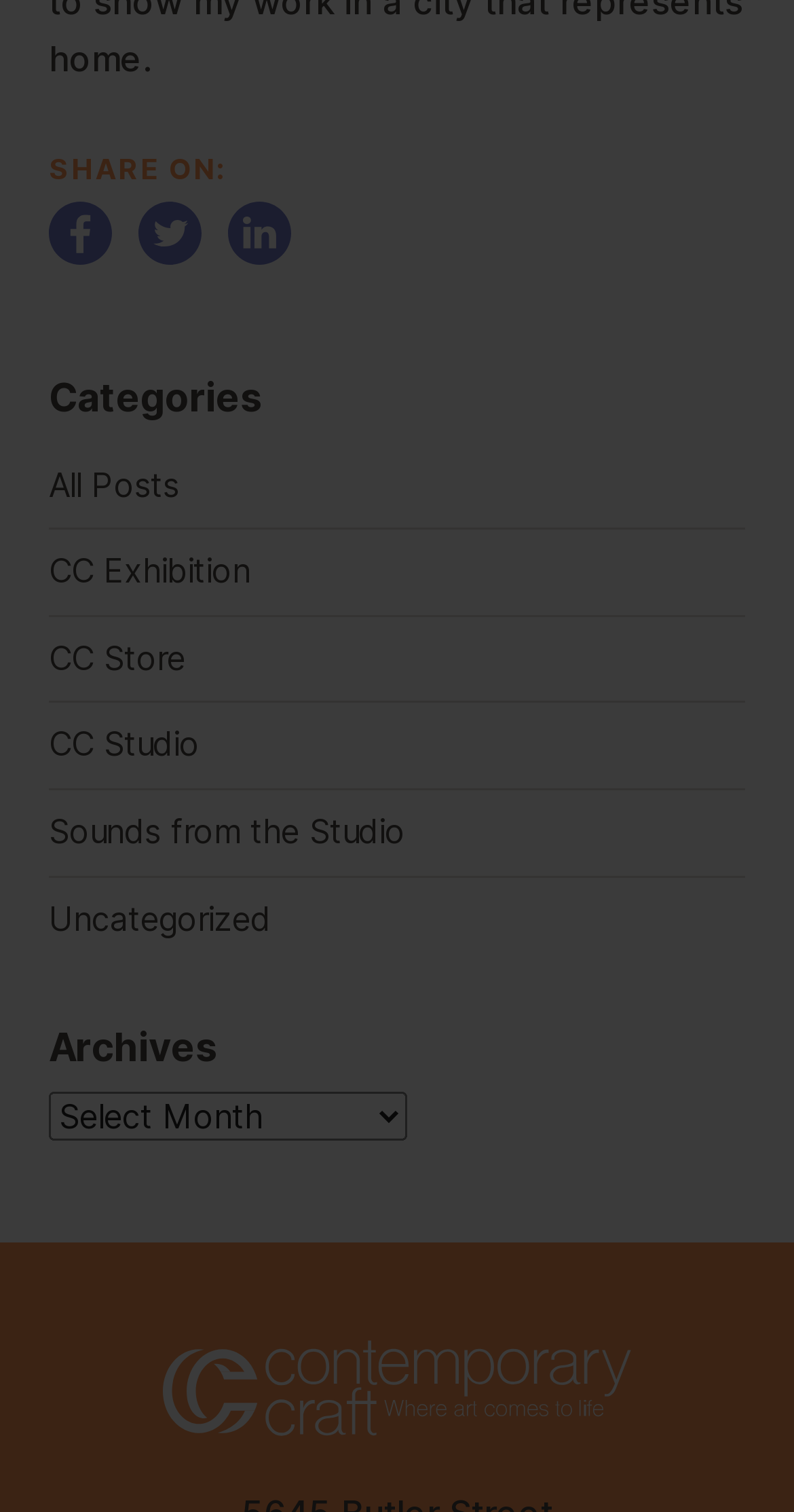Please mark the bounding box coordinates of the area that should be clicked to carry out the instruction: "View CC Exhibition posts".

[0.062, 0.35, 0.938, 0.406]